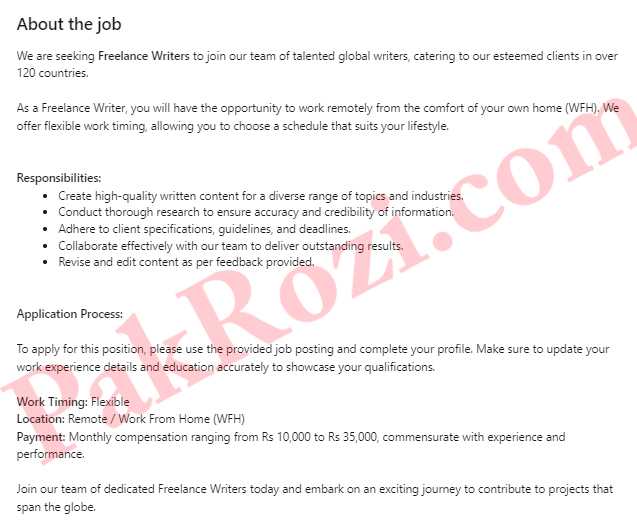What is the primary responsibility of the job?
Examine the image and provide an in-depth answer to the question.

The primary responsibility of the freelance writing job is to create high-quality written content across various topics, which involves conducting thorough research, adhering to guidelines, and revising content based on feedback.